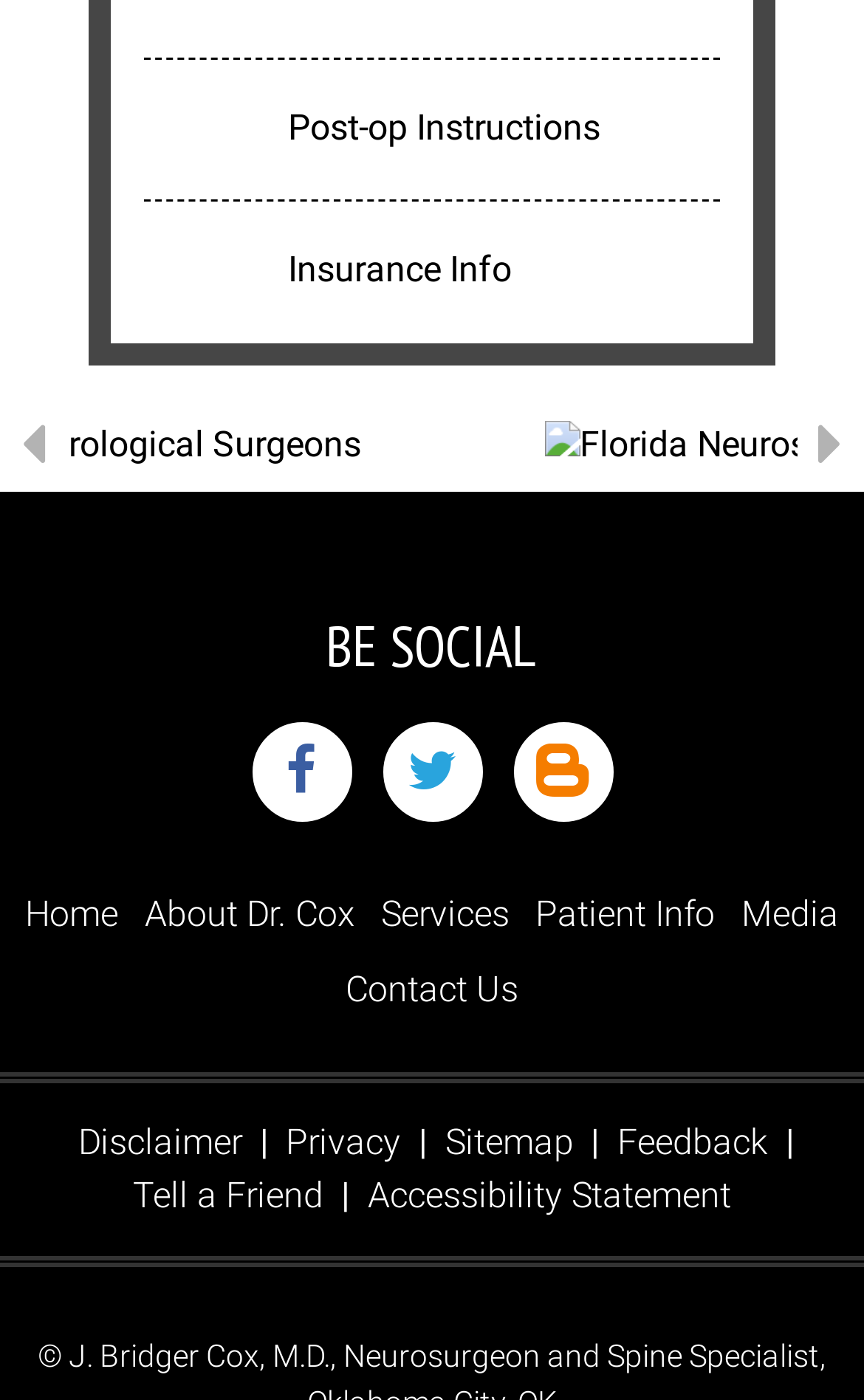Answer the question in one word or a short phrase:
What is the name of the society mentioned on the webpage?

Florida Neurosurgical Society